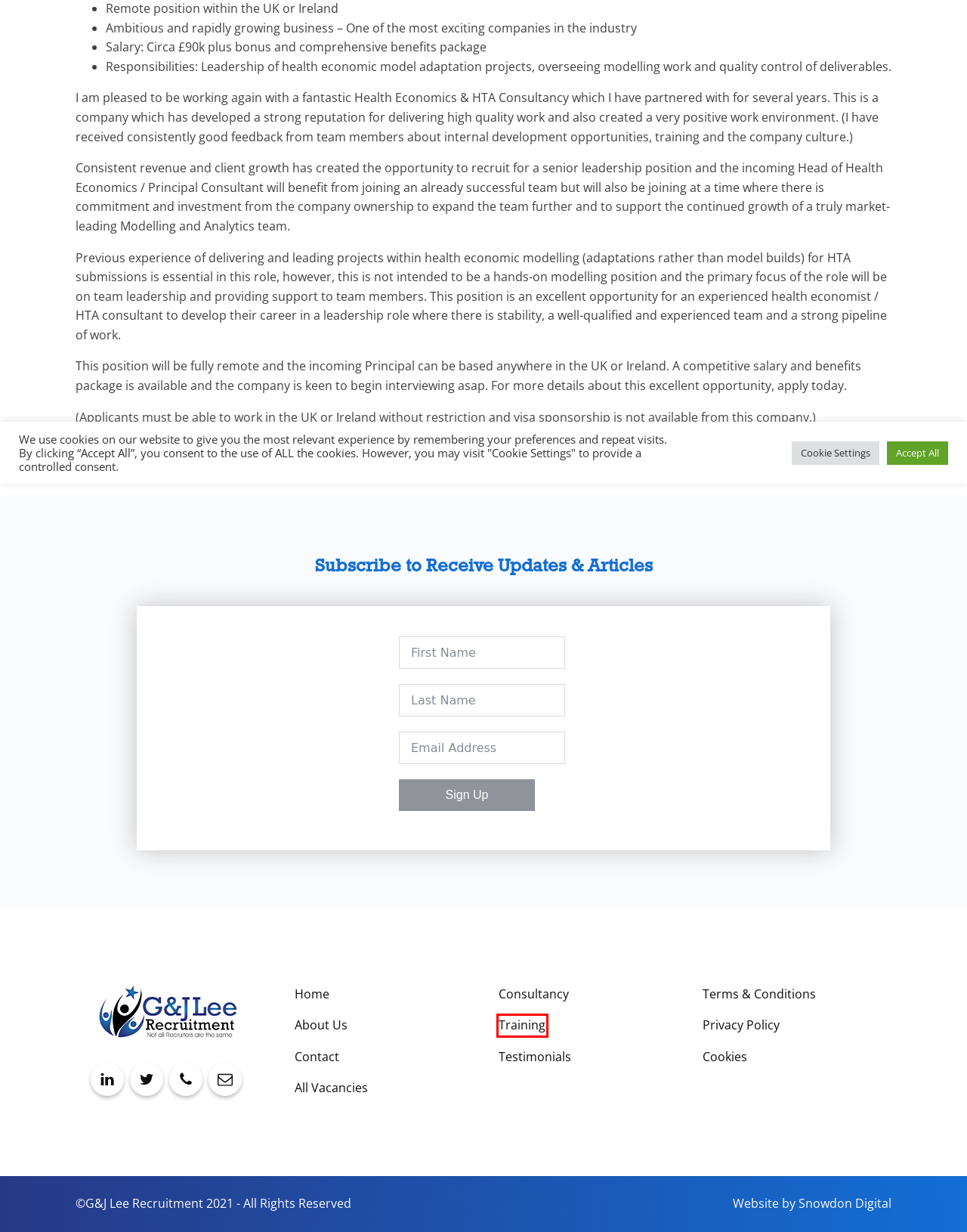Look at the screenshot of a webpage where a red rectangle bounding box is present. Choose the webpage description that best describes the new webpage after clicking the element inside the red bounding box. Here are the candidates:
A. Privacy Policy - G&J Lee Recruitment
B. Cookie Policy - G&J Lee Recruitment
C. Terms & Conditions - G&J Lee Recruitment
D. Snowdon Digital - Together We Can Do Incredible Things
E. About G&J Lee - G&J Lee Recruitment
F. CV Writing & Interview Coaching - G&J Lee Recruitment
G. Contact - G&J Lee Recruitment
H. G&J Lee Recruitment

F